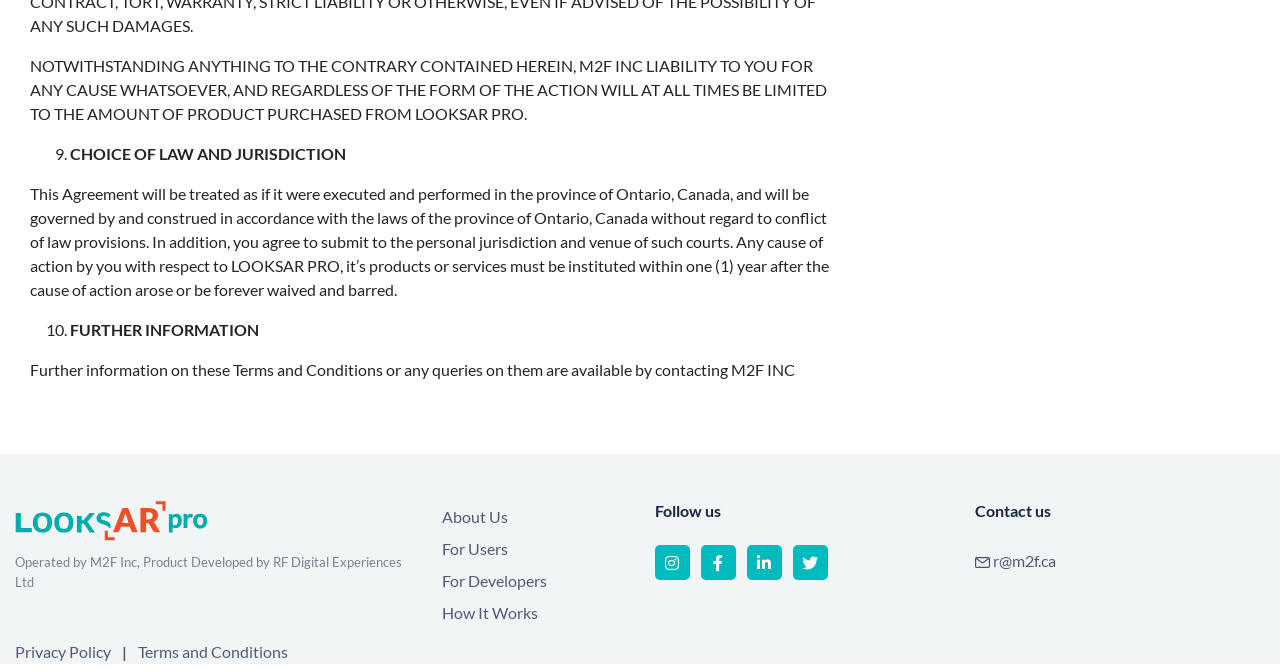What is the governing law of this agreement?
Using the image as a reference, give a one-word or short phrase answer.

Laws of Ontario, Canada